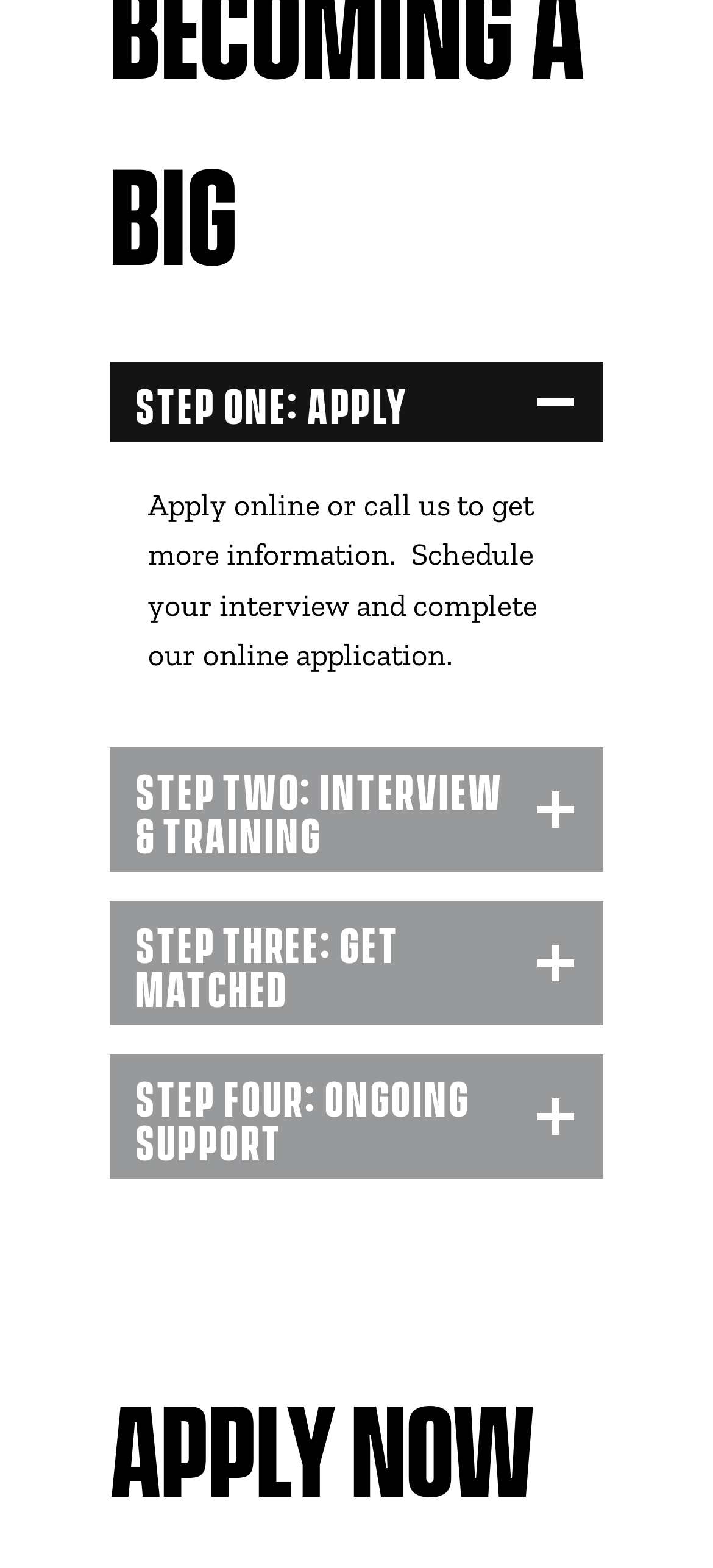Use one word or a short phrase to answer the question provided: 
What is the current state of the 'Step One: Apply' button?

Expanded